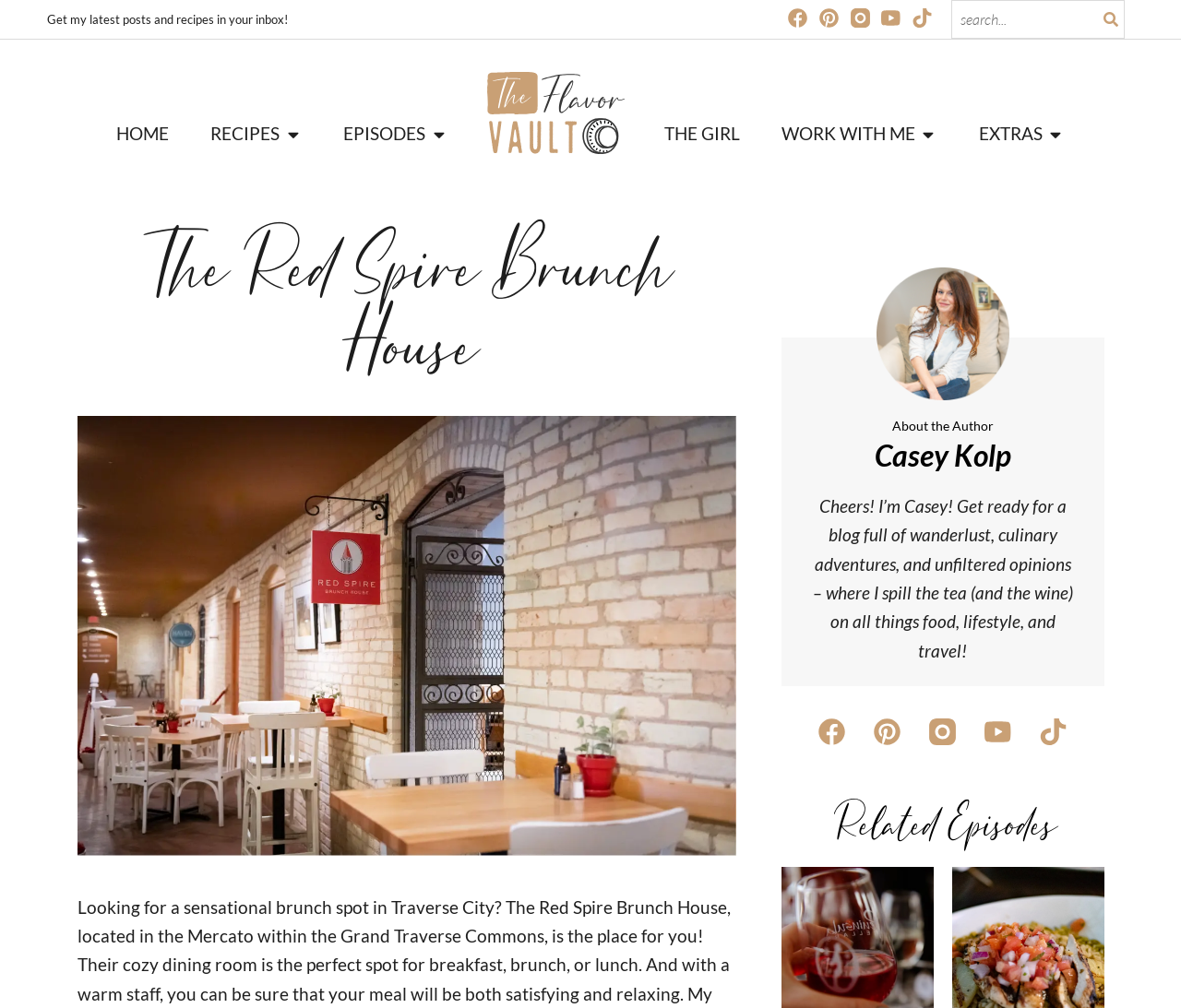What is the topic of the related episodes? Observe the screenshot and provide a one-word or short phrase answer.

Not specified